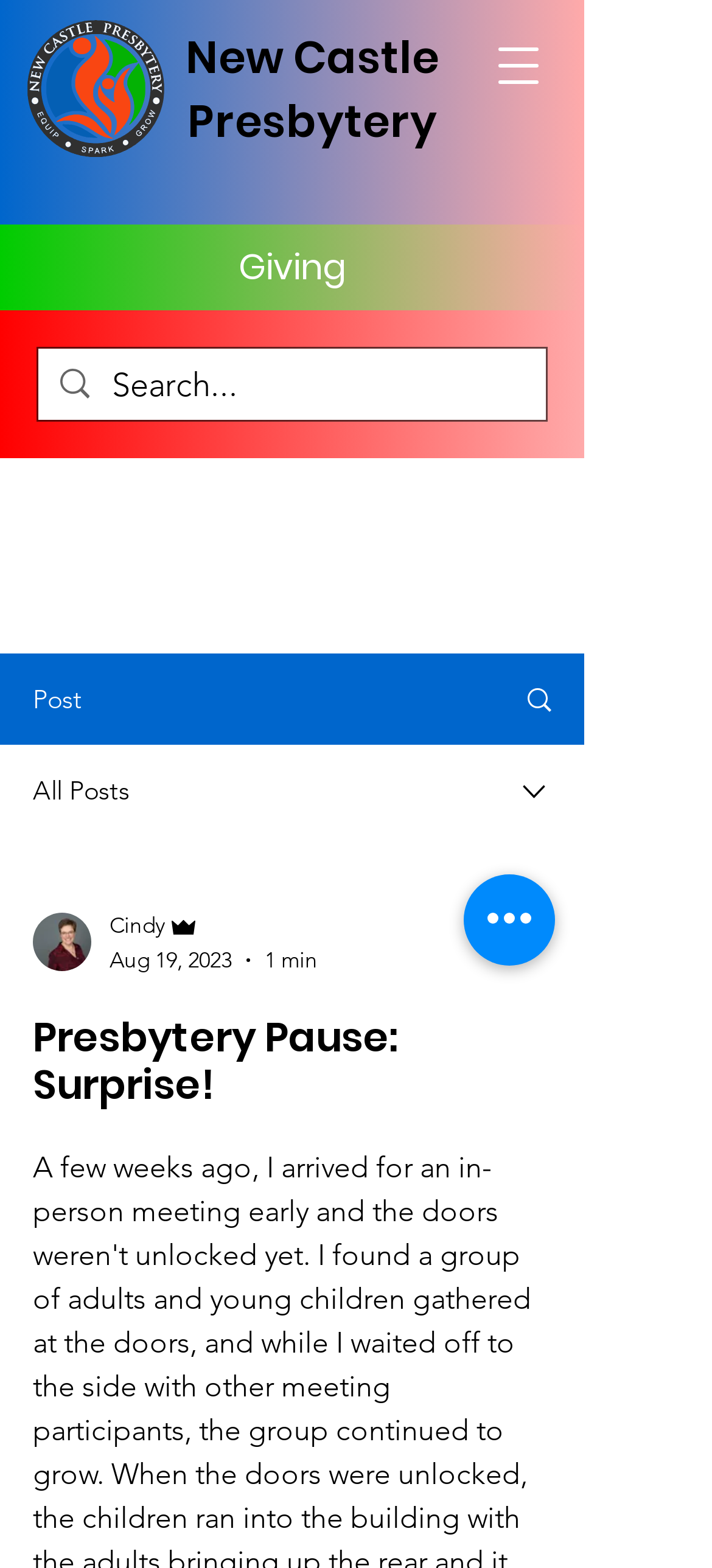Find the bounding box coordinates for the HTML element described in this sentence: "aria-label="Quick actions"". Provide the coordinates as four float numbers between 0 and 1, in the format [left, top, right, bottom].

[0.651, 0.558, 0.779, 0.616]